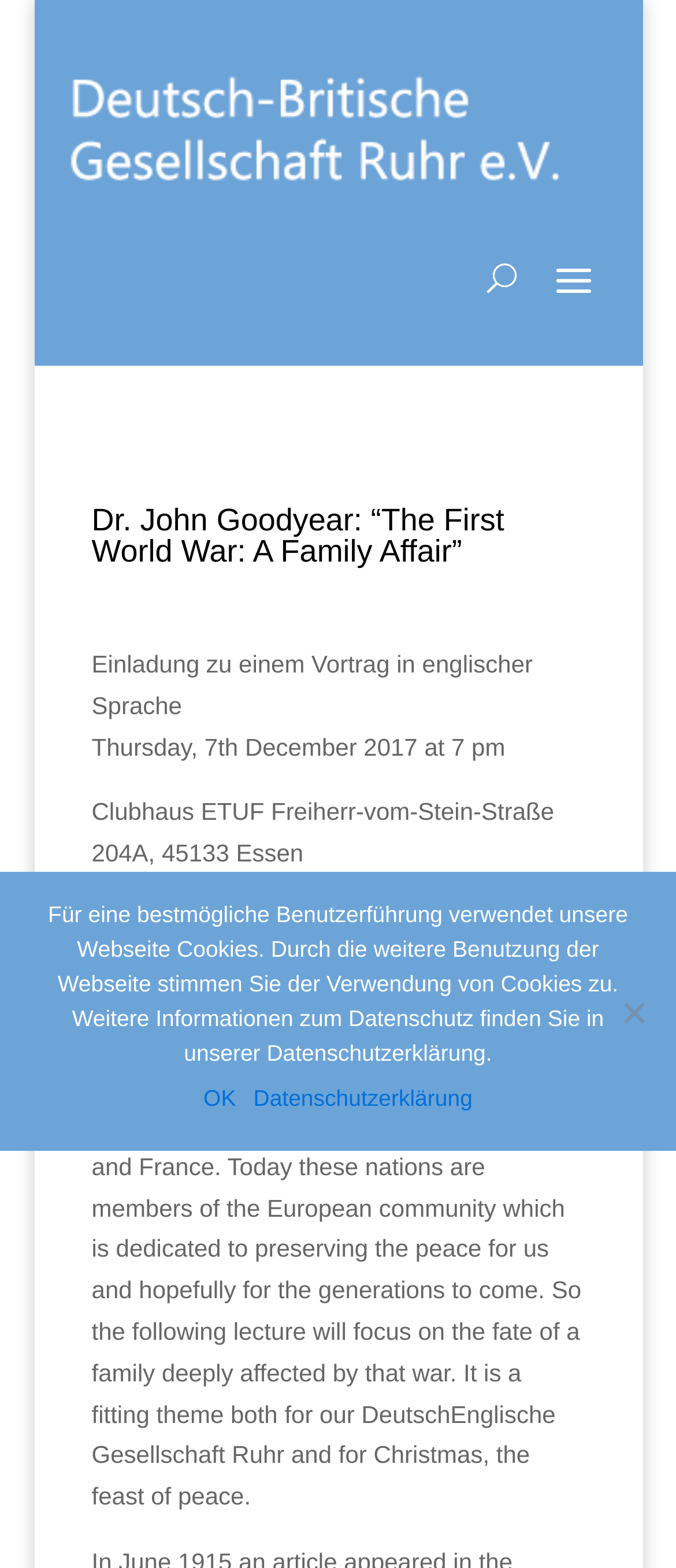What is the date of the lecture?
Please provide a detailed and comprehensive answer to the question.

The date of the lecture is 7th December 2017, as stated in the text 'Thursday, 7th December 2017 at 7 pm' on the webpage.